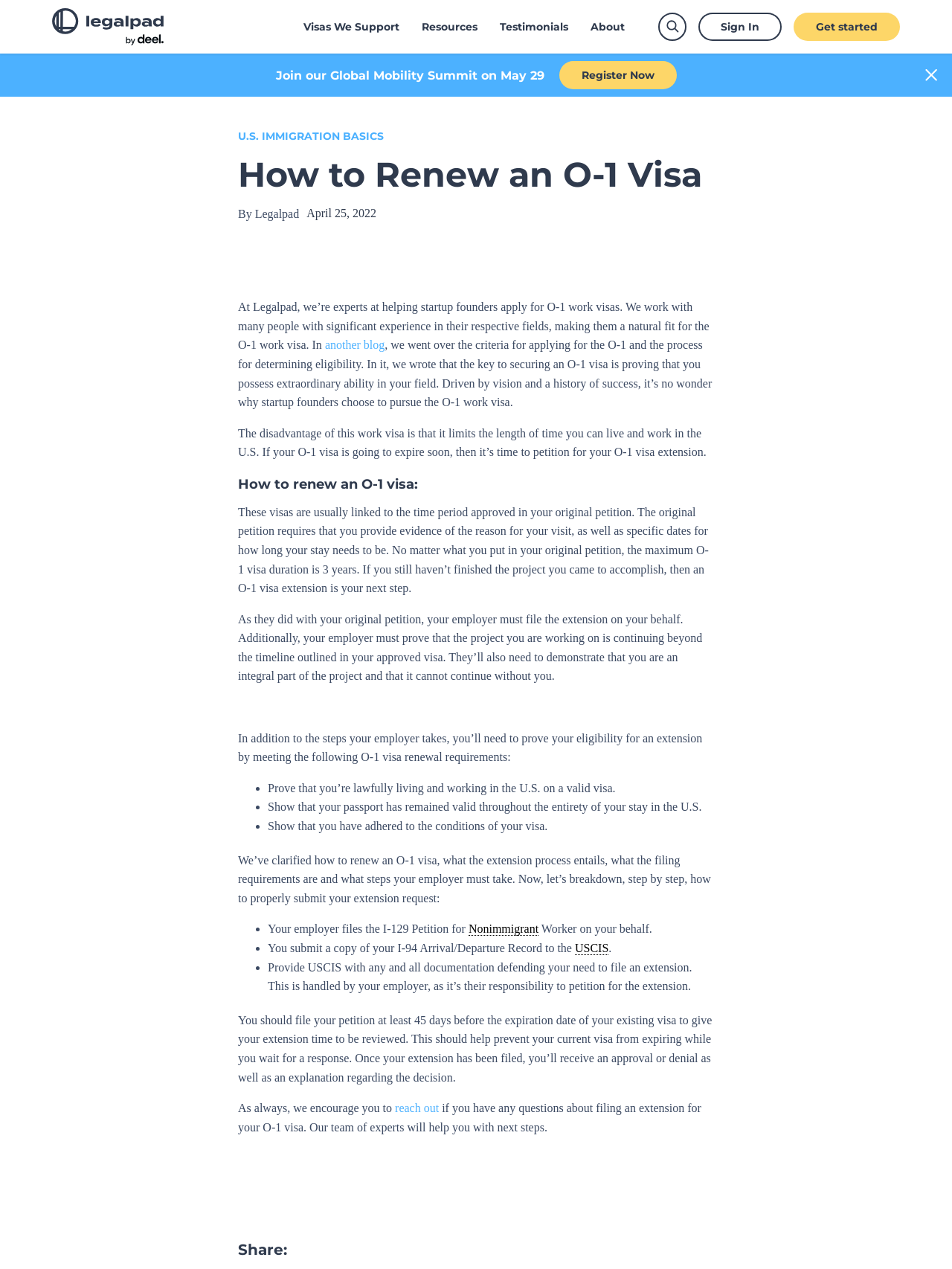Pinpoint the bounding box coordinates of the area that must be clicked to complete this instruction: "Reach out for help".

[0.415, 0.868, 0.461, 0.878]